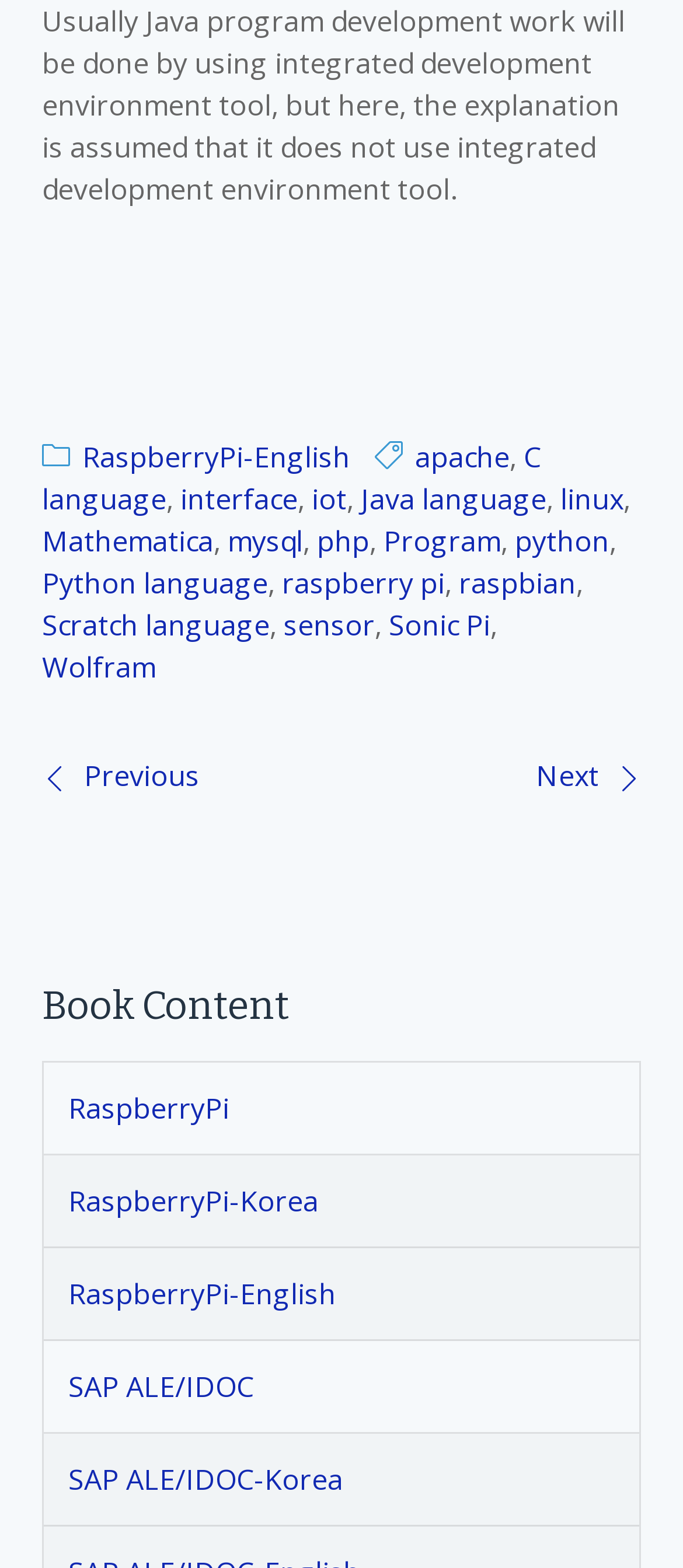Pinpoint the bounding box coordinates of the element to be clicked to execute the instruction: "Click on the link to Python language".

[0.754, 0.333, 0.892, 0.358]